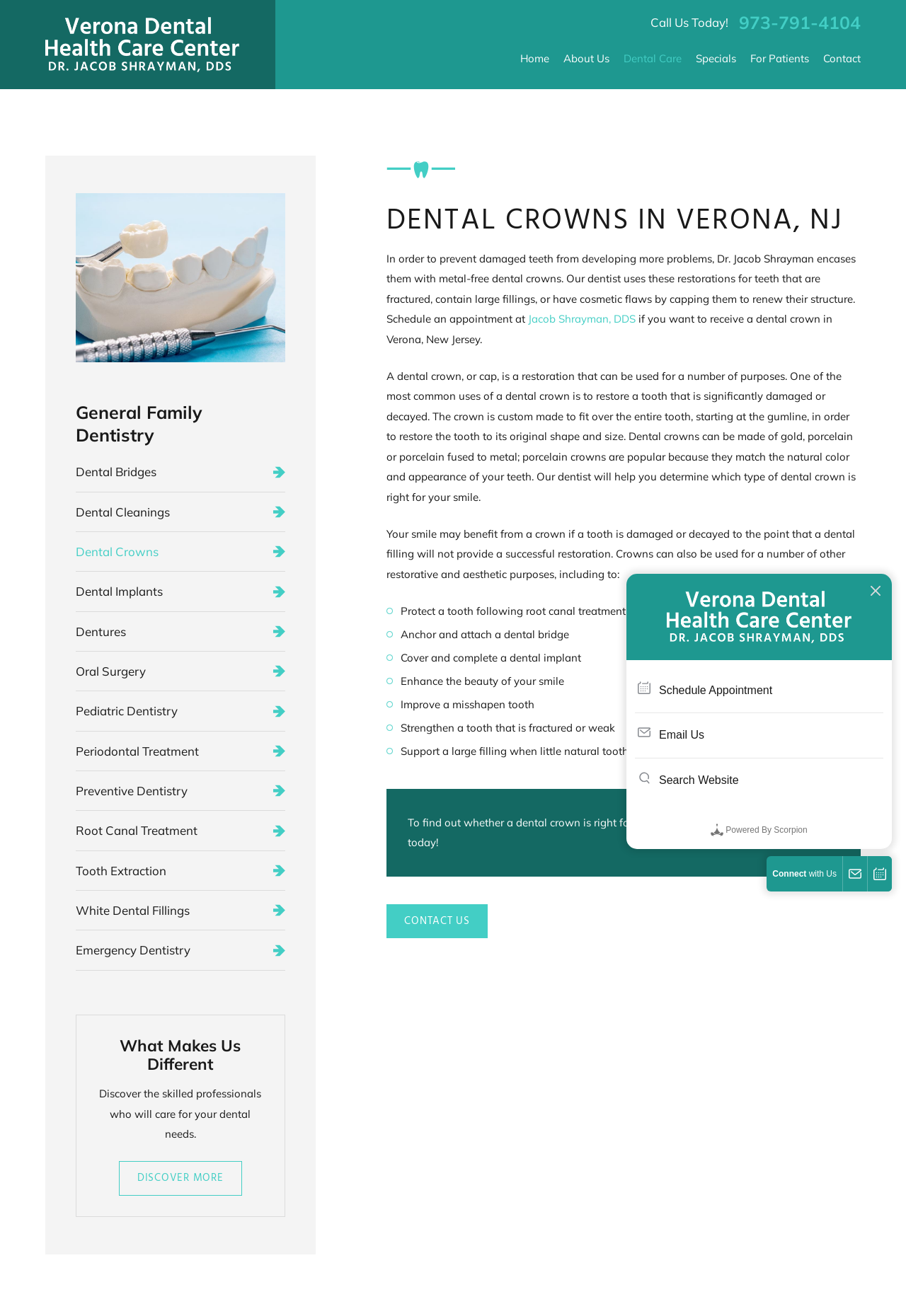Pinpoint the bounding box coordinates of the clickable area necessary to execute the following instruction: "Discover more about the dentist". The coordinates should be given as four float numbers between 0 and 1, namely [left, top, right, bottom].

[0.131, 0.882, 0.267, 0.908]